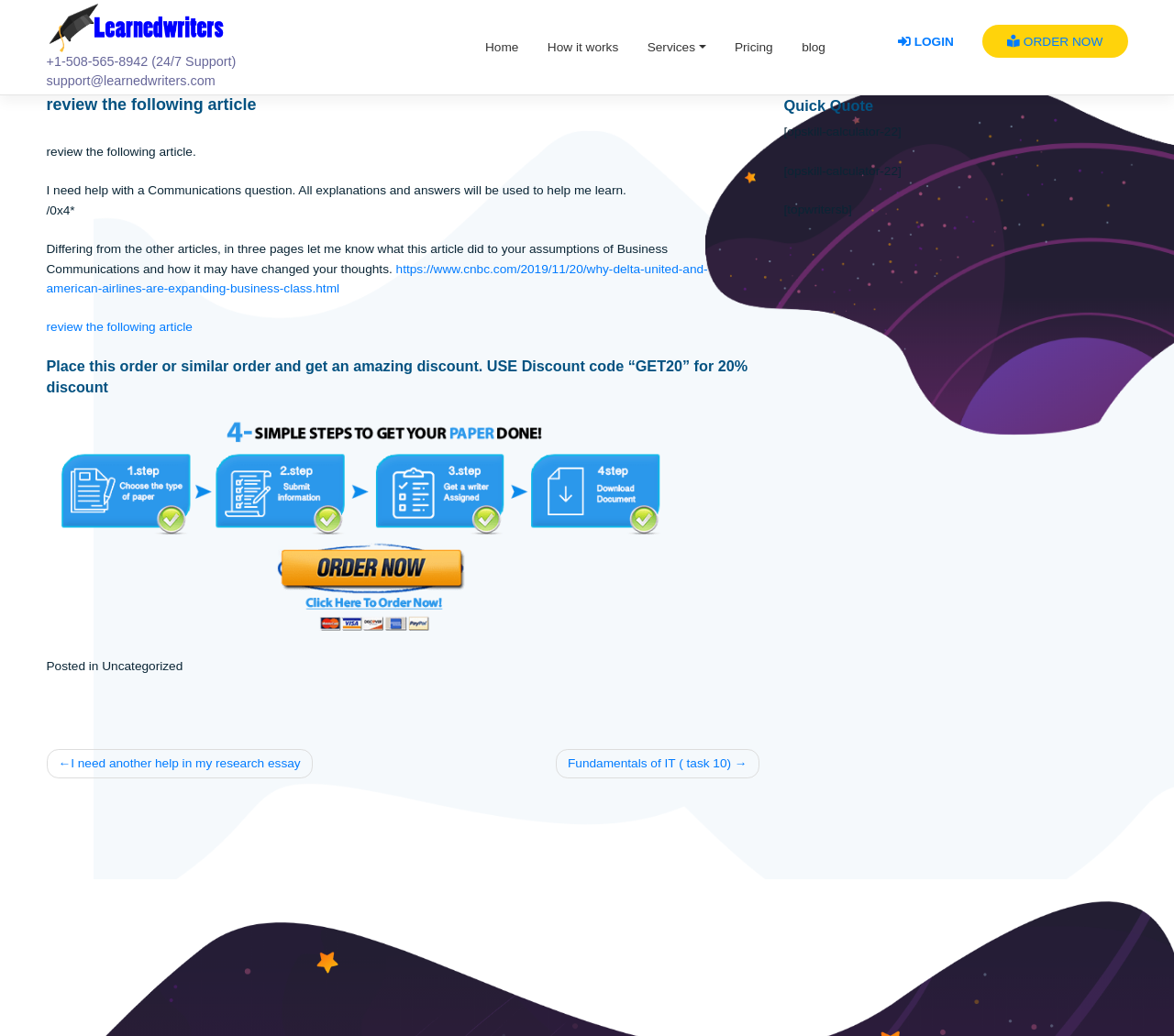Use the details in the image to answer the question thoroughly: 
What is the topic of the article being reviewed?

I inferred the topic of the article being reviewed by reading the text that says 'Differing from the other articles, in three pages let me know what this article did to your assumptions of Business Communications and how it may have changed your thoughts.' This suggests that the article is related to Business Communications.